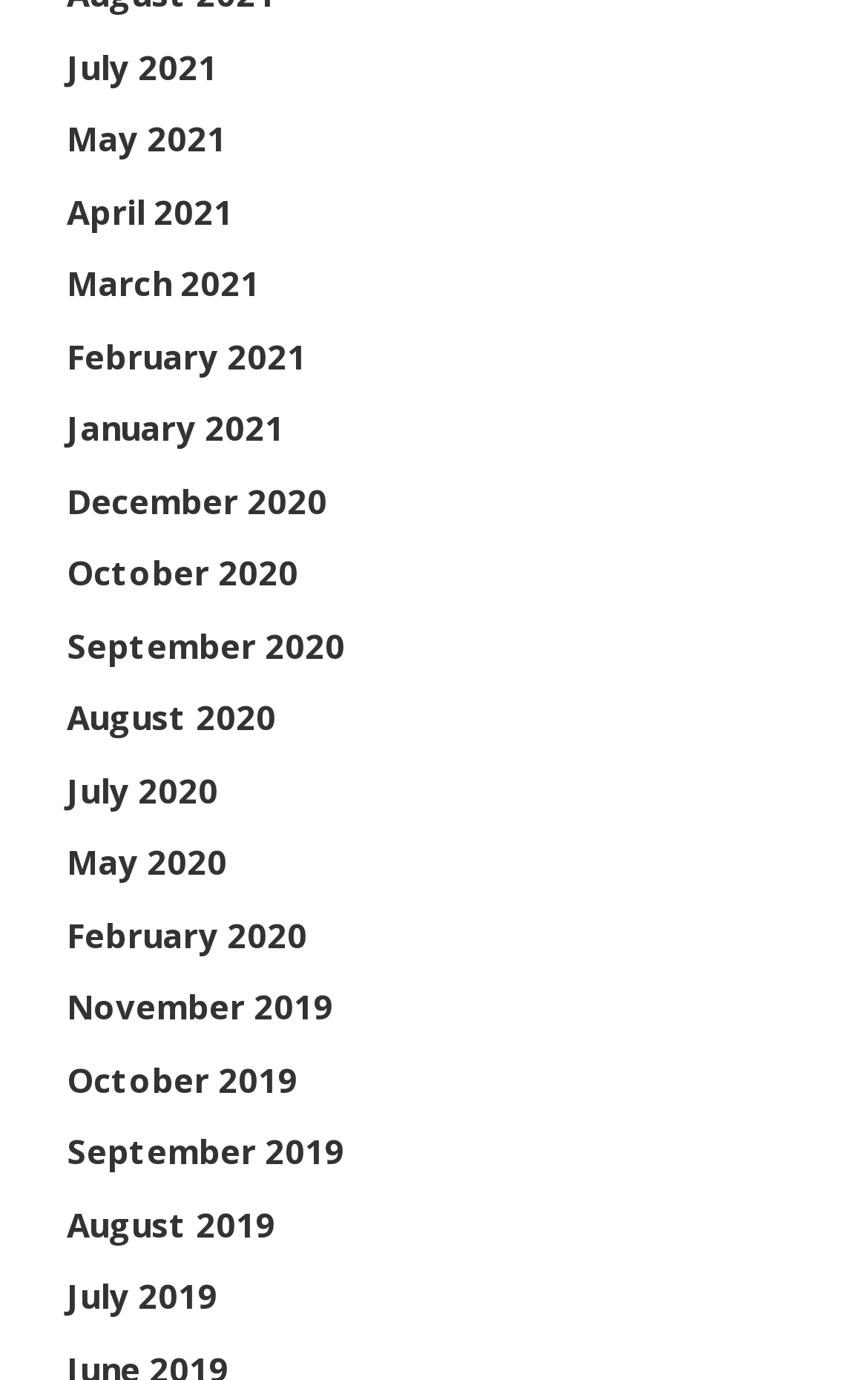Identify the bounding box of the UI component described as: "February 2020".

[0.077, 0.661, 0.354, 0.693]